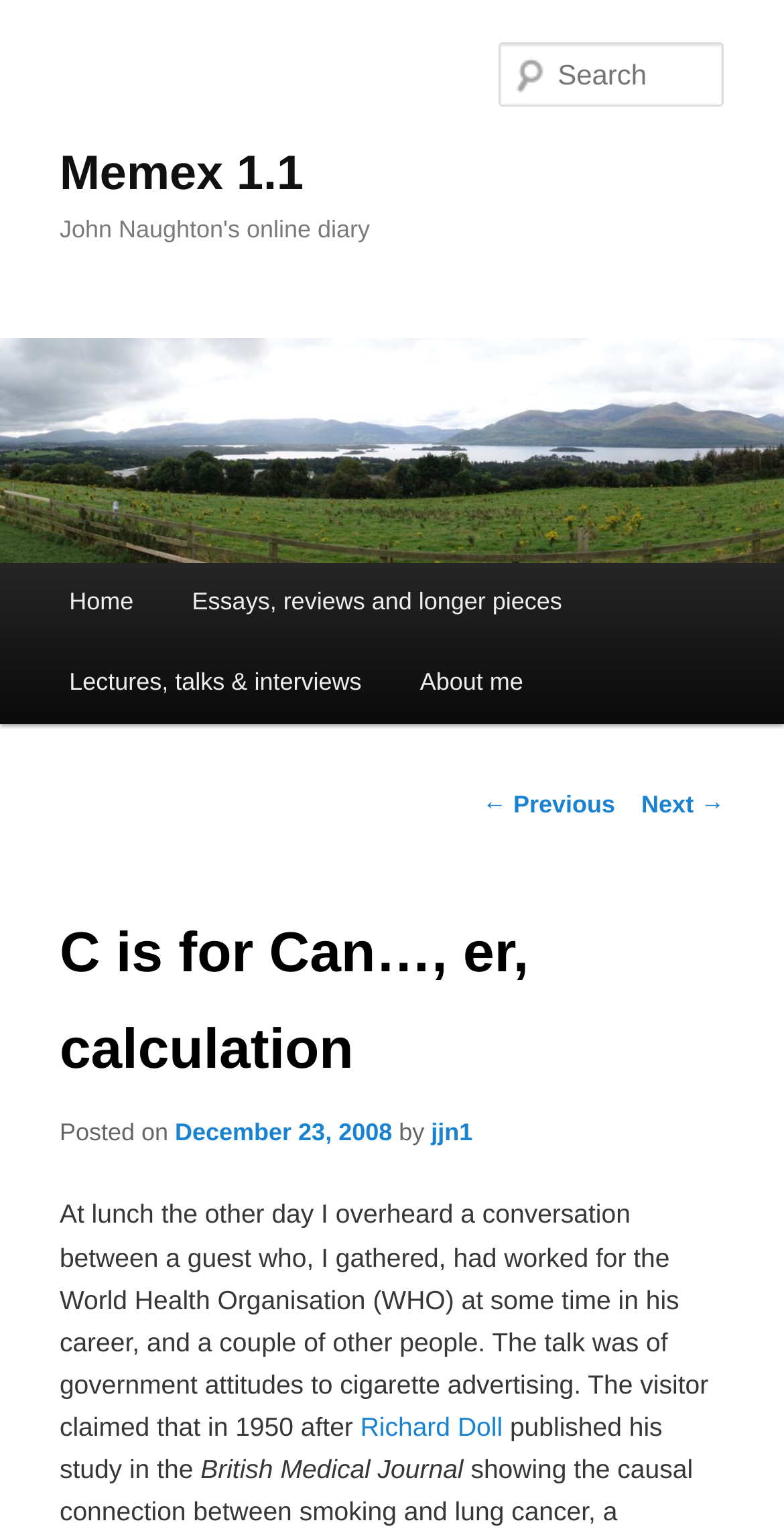Using the format (top-left x, top-left y, bottom-right x, bottom-right y), and given the element description, identify the bounding box coordinates within the screenshot: Lectures, talks & interviews

[0.051, 0.42, 0.498, 0.472]